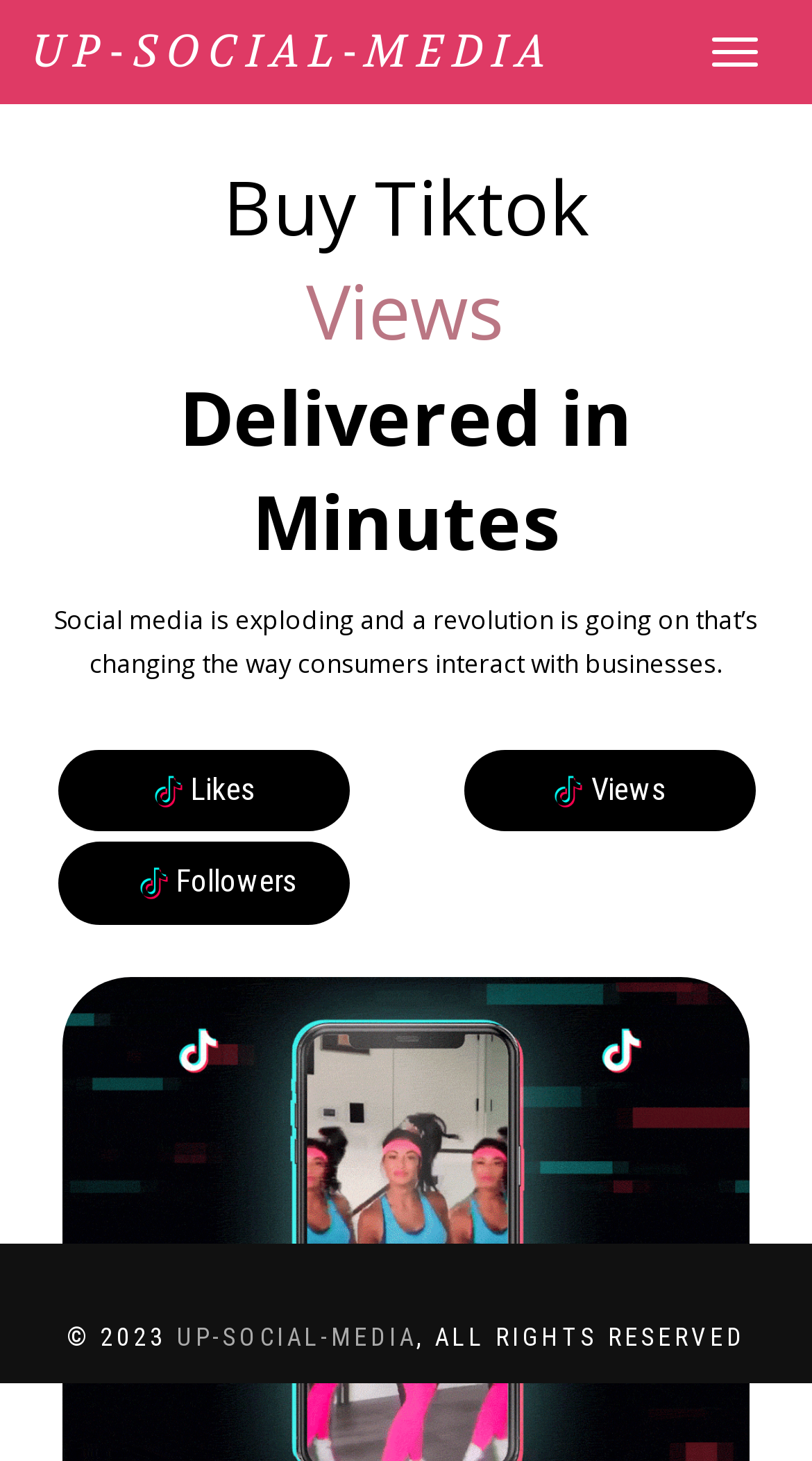Please locate the bounding box coordinates of the element that should be clicked to achieve the given instruction: "Buy Tiktok likes".

[0.071, 0.524, 0.429, 0.548]